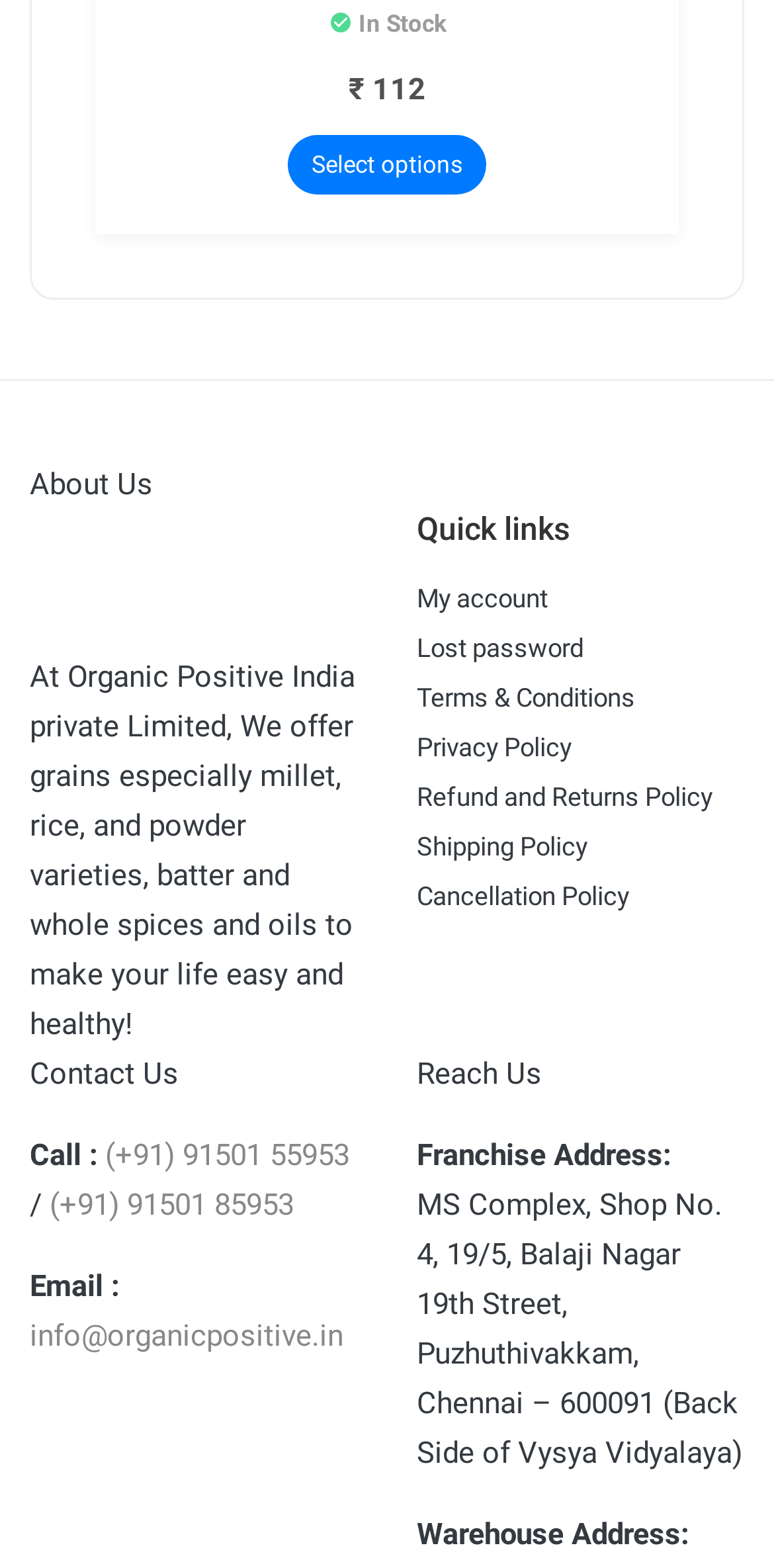Calculate the bounding box coordinates for the UI element based on the following description: "Refund and Returns Policy". Ensure the coordinates are four float numbers between 0 and 1, i.e., [left, top, right, bottom].

[0.538, 0.498, 0.921, 0.517]